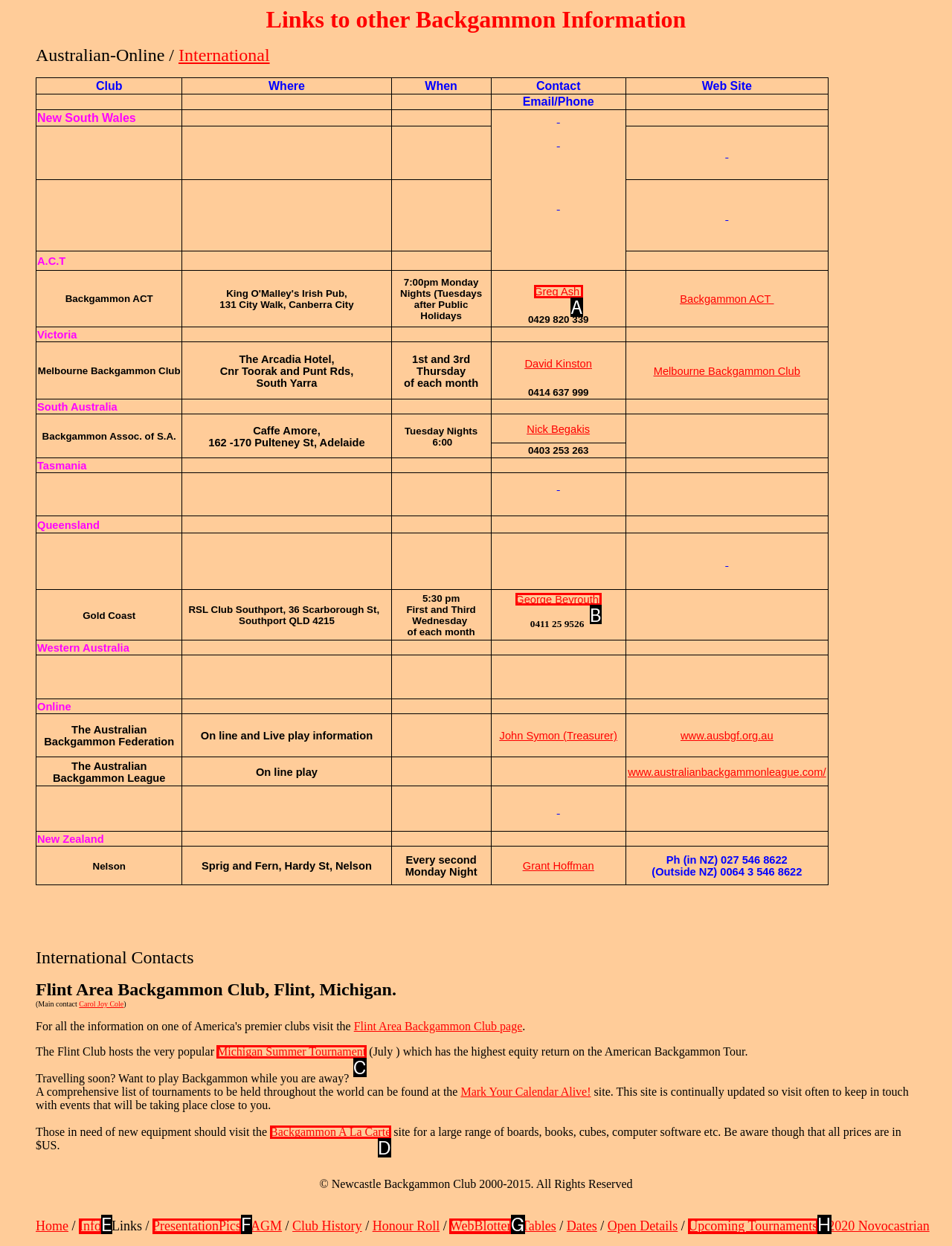Identify which lettered option to click to carry out the task: Follow the 'Greg Ash' link. Provide the letter as your answer.

A